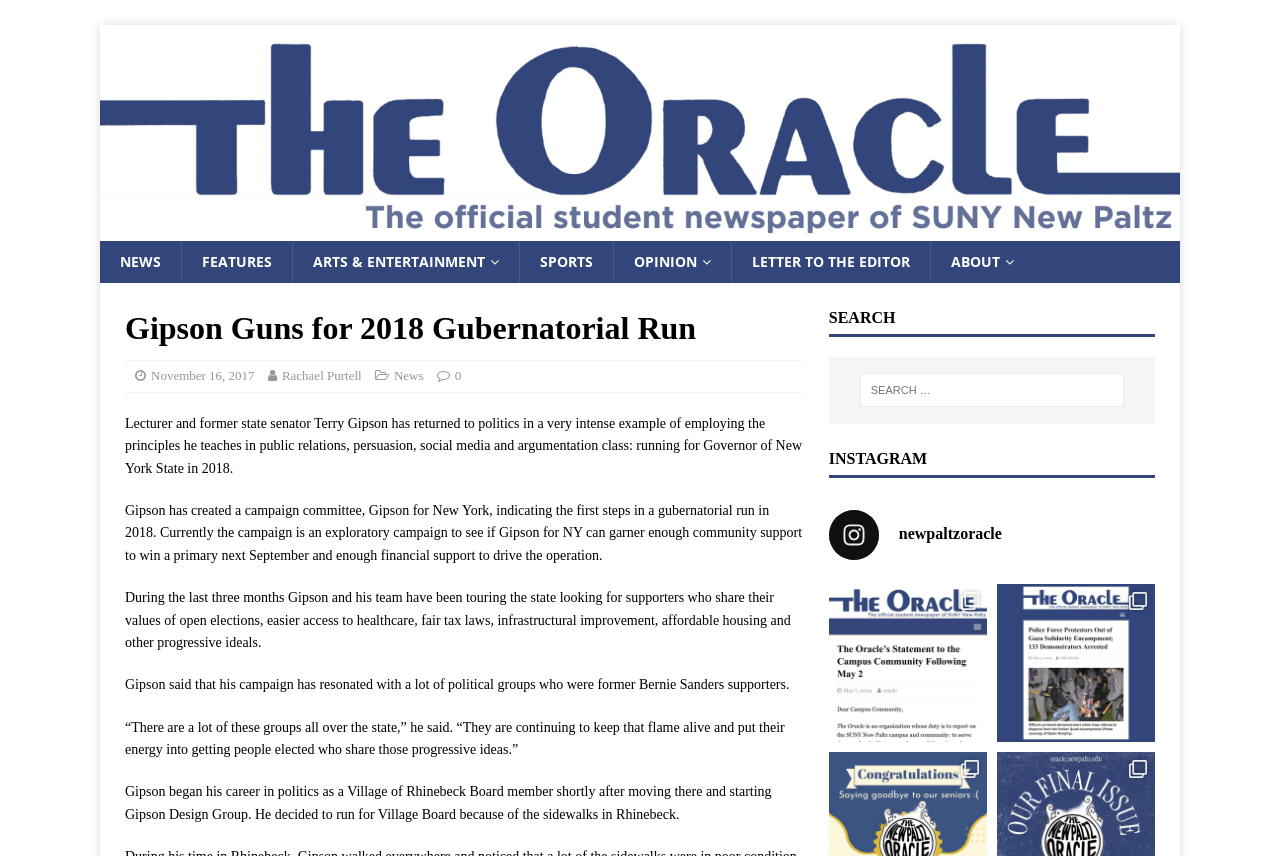Please determine the bounding box coordinates of the element's region to click for the following instruction: "Click on NEWS".

[0.078, 0.282, 0.141, 0.331]